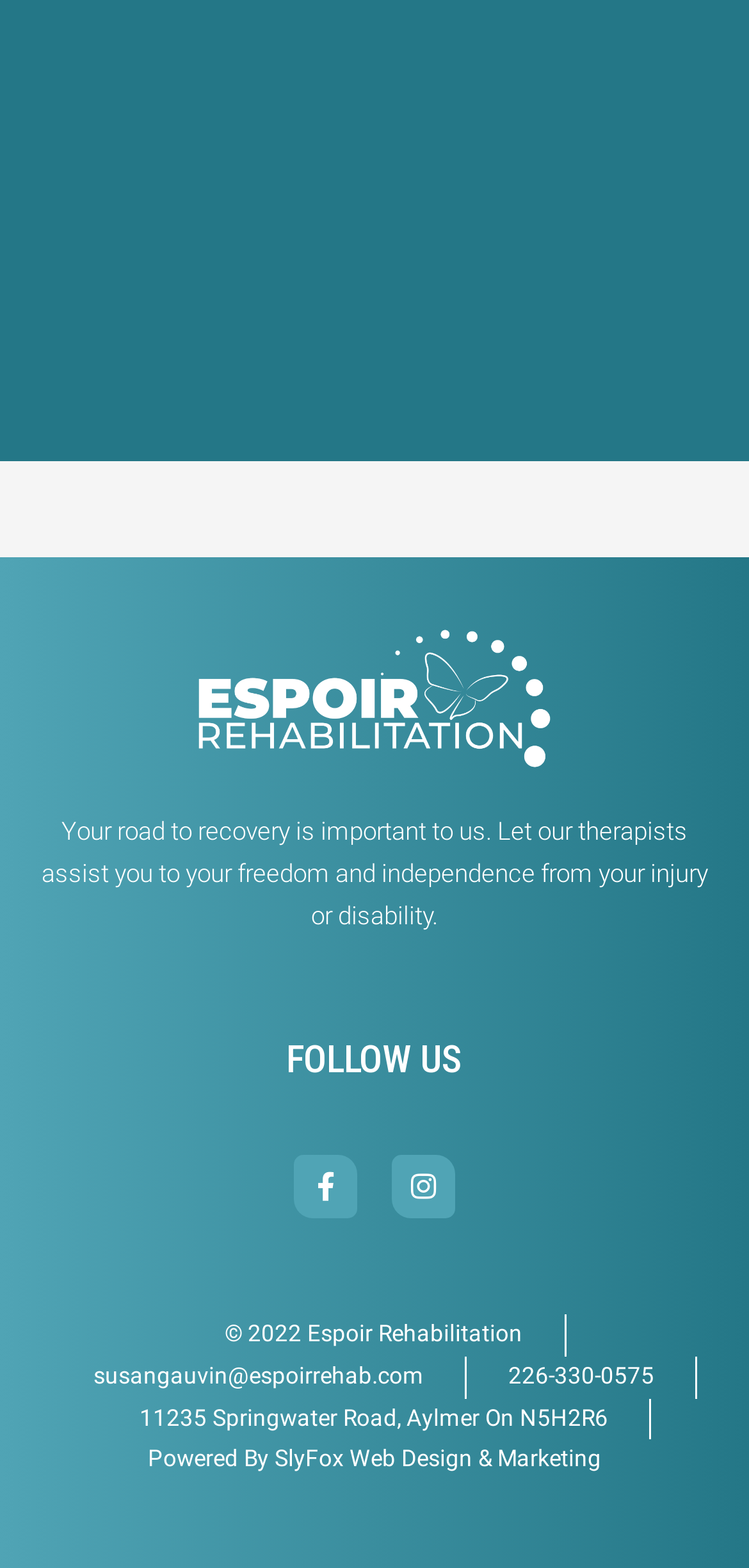What is the email address of the contact person?
Using the image provided, answer with just one word or phrase.

susangauvin@espoirrehab.com